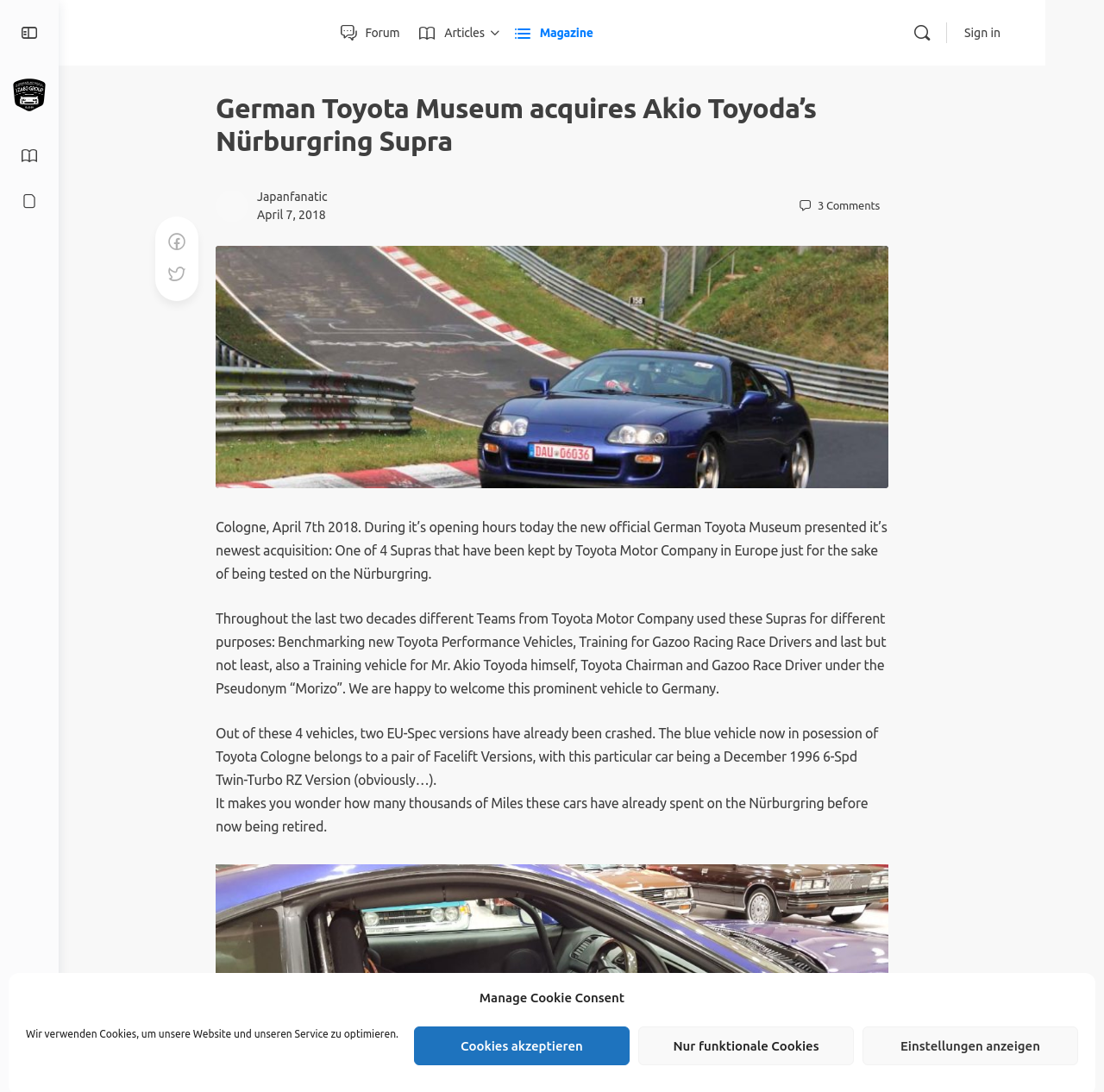Locate the bounding box coordinates of the clickable area to execute the instruction: "Sign in". Provide the coordinates as four float numbers between 0 and 1, represented as [left, top, right, bottom].

[0.917, 0.012, 0.969, 0.048]